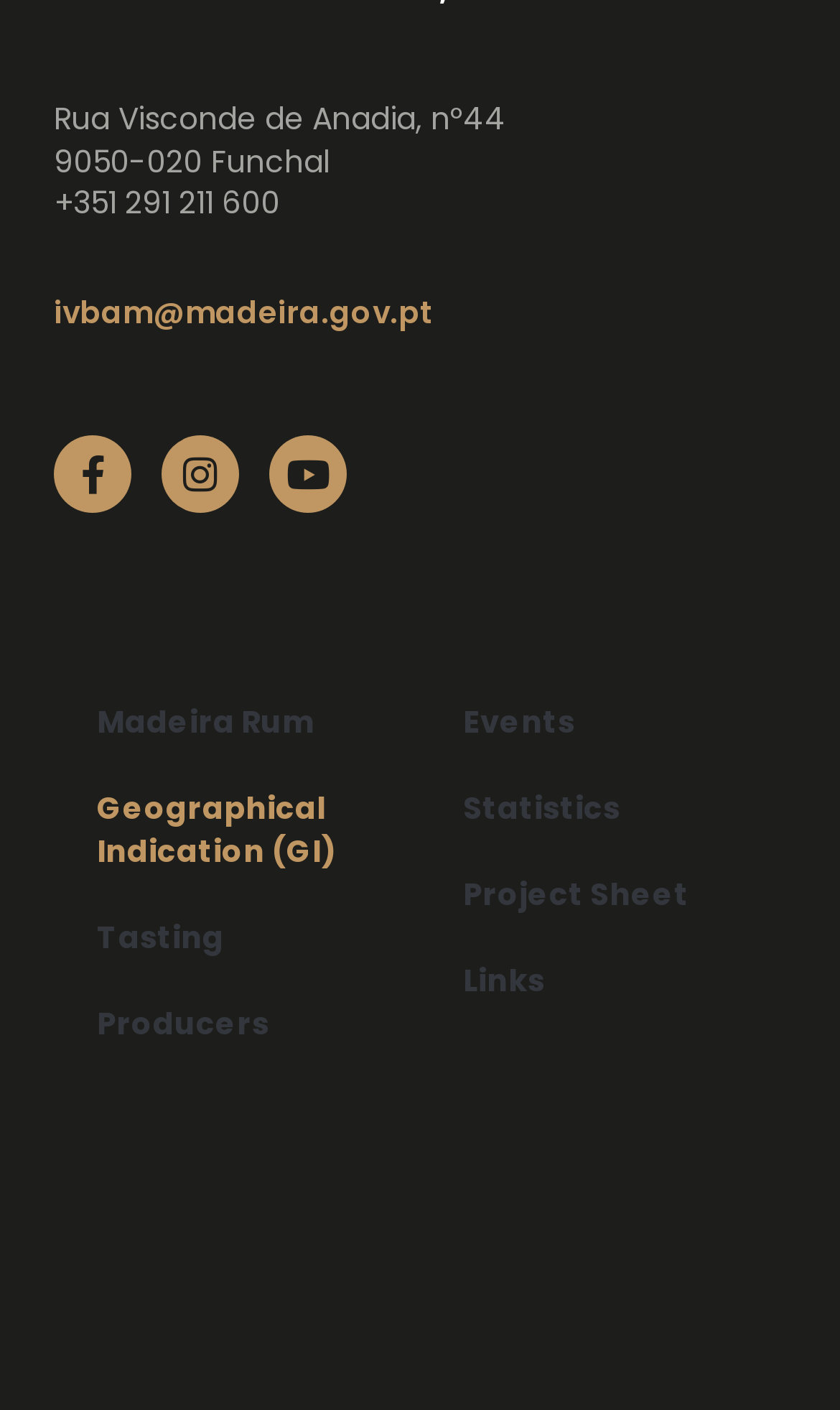Please identify the bounding box coordinates of the element I should click to complete this instruction: 'view Instagram profile'. The coordinates should be given as four float numbers between 0 and 1, like this: [left, top, right, bottom].

[0.192, 0.309, 0.285, 0.364]